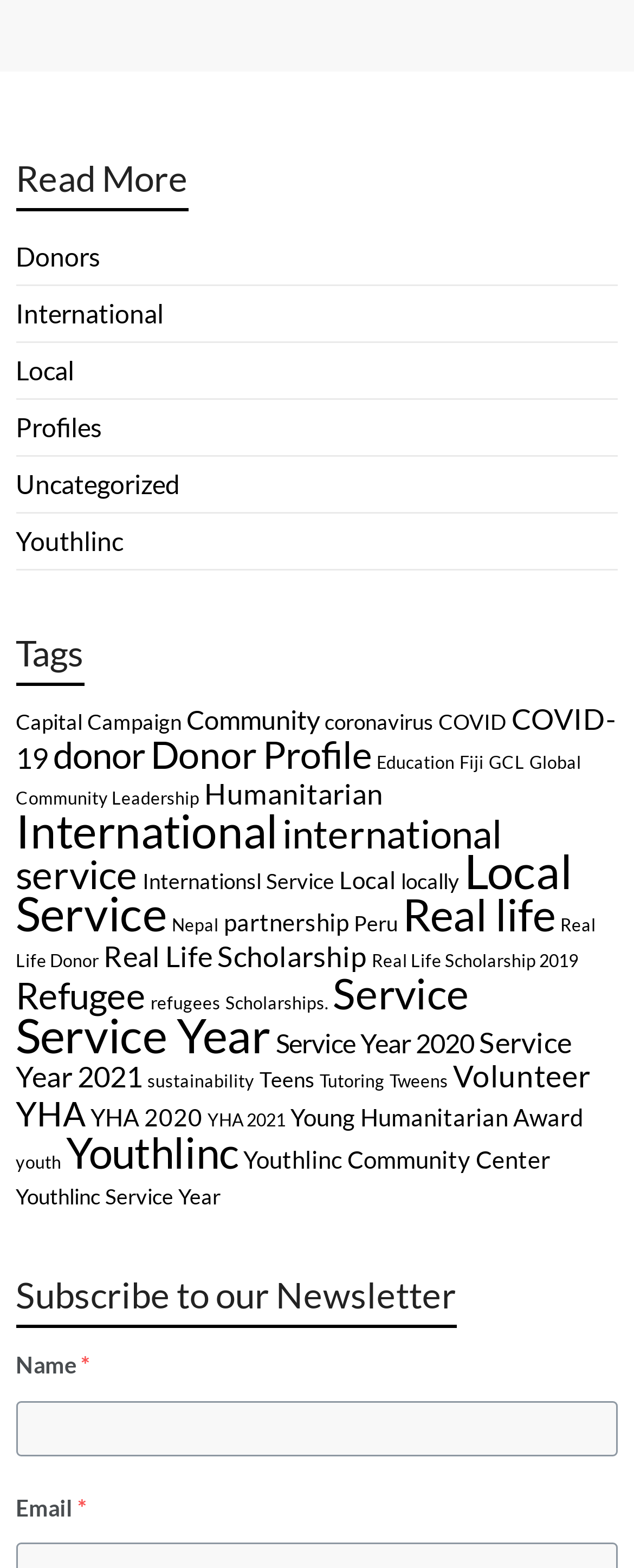Please find the bounding box coordinates of the element's region to be clicked to carry out this instruction: "Enter name in the input field".

[0.025, 0.893, 0.975, 0.928]